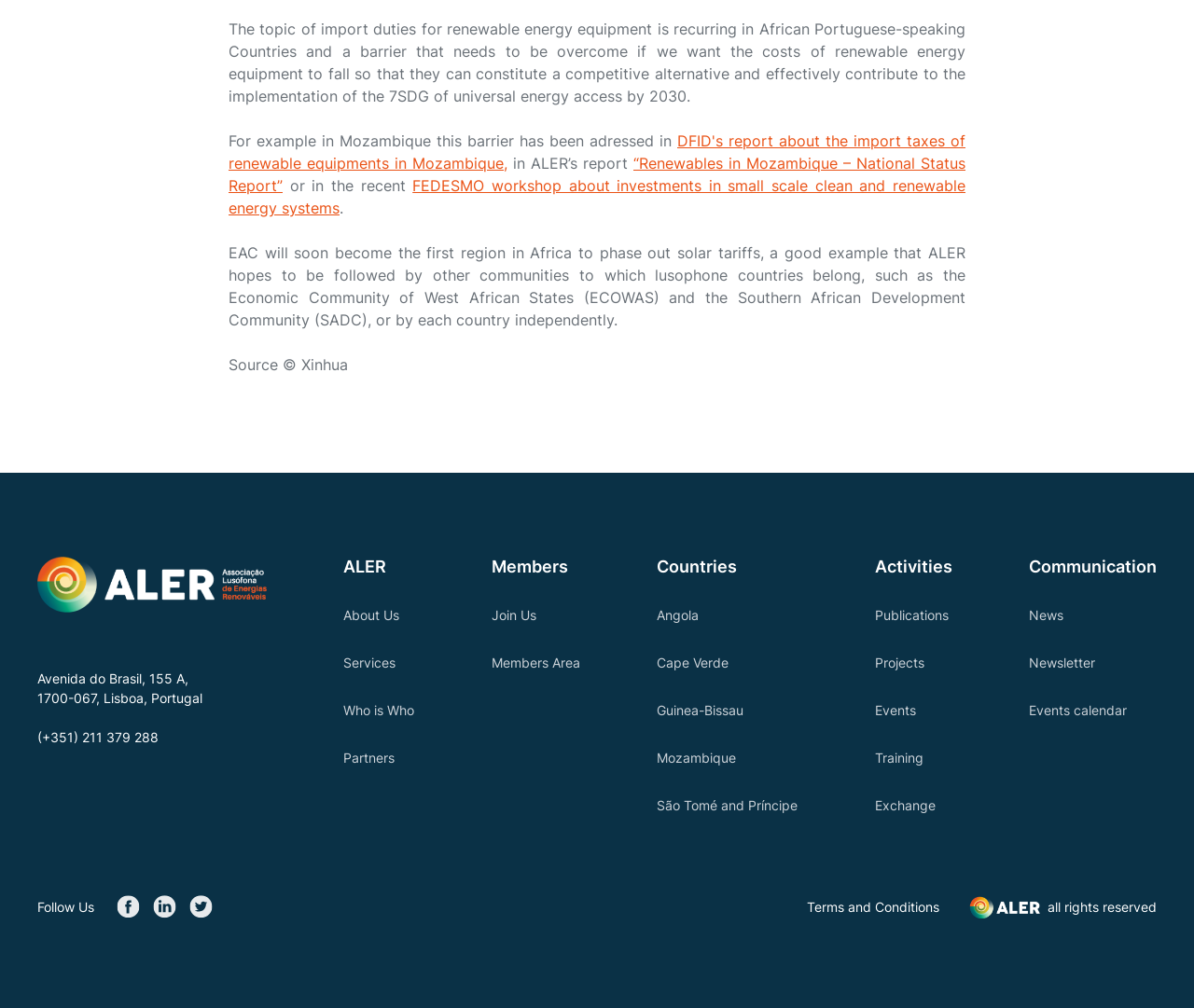Extract the bounding box coordinates of the UI element described: "Exchange". Provide the coordinates in the format [left, top, right, bottom] with values ranging from 0 to 1.

[0.733, 0.789, 0.797, 0.809]